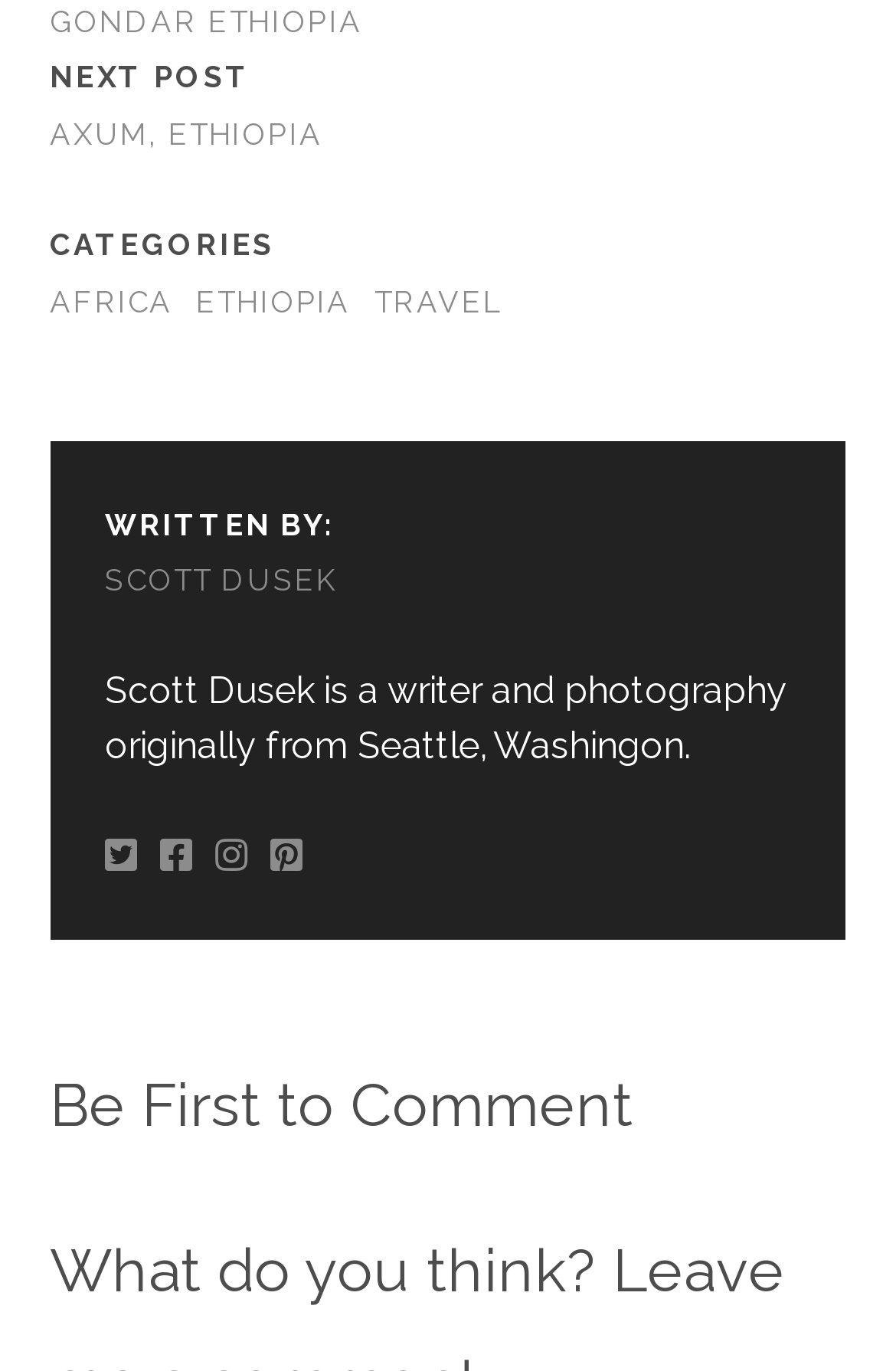Find the bounding box coordinates of the element to click in order to complete this instruction: "Read about Axum, Ethiopia". The bounding box coordinates must be four float numbers between 0 and 1, denoted as [left, top, right, bottom].

[0.055, 0.085, 0.36, 0.11]